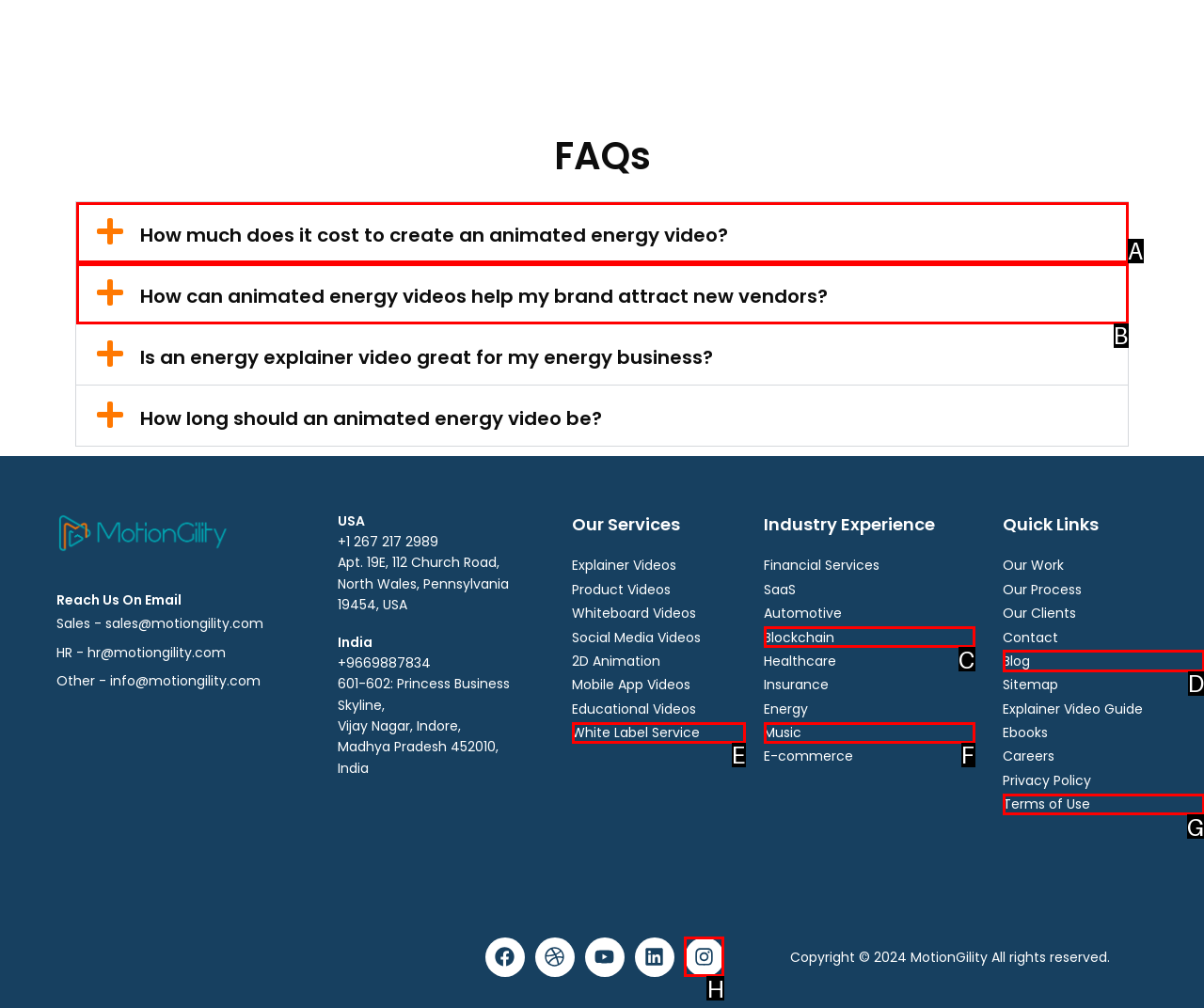Looking at the description: General, identify which option is the best match and respond directly with the letter of that option.

None